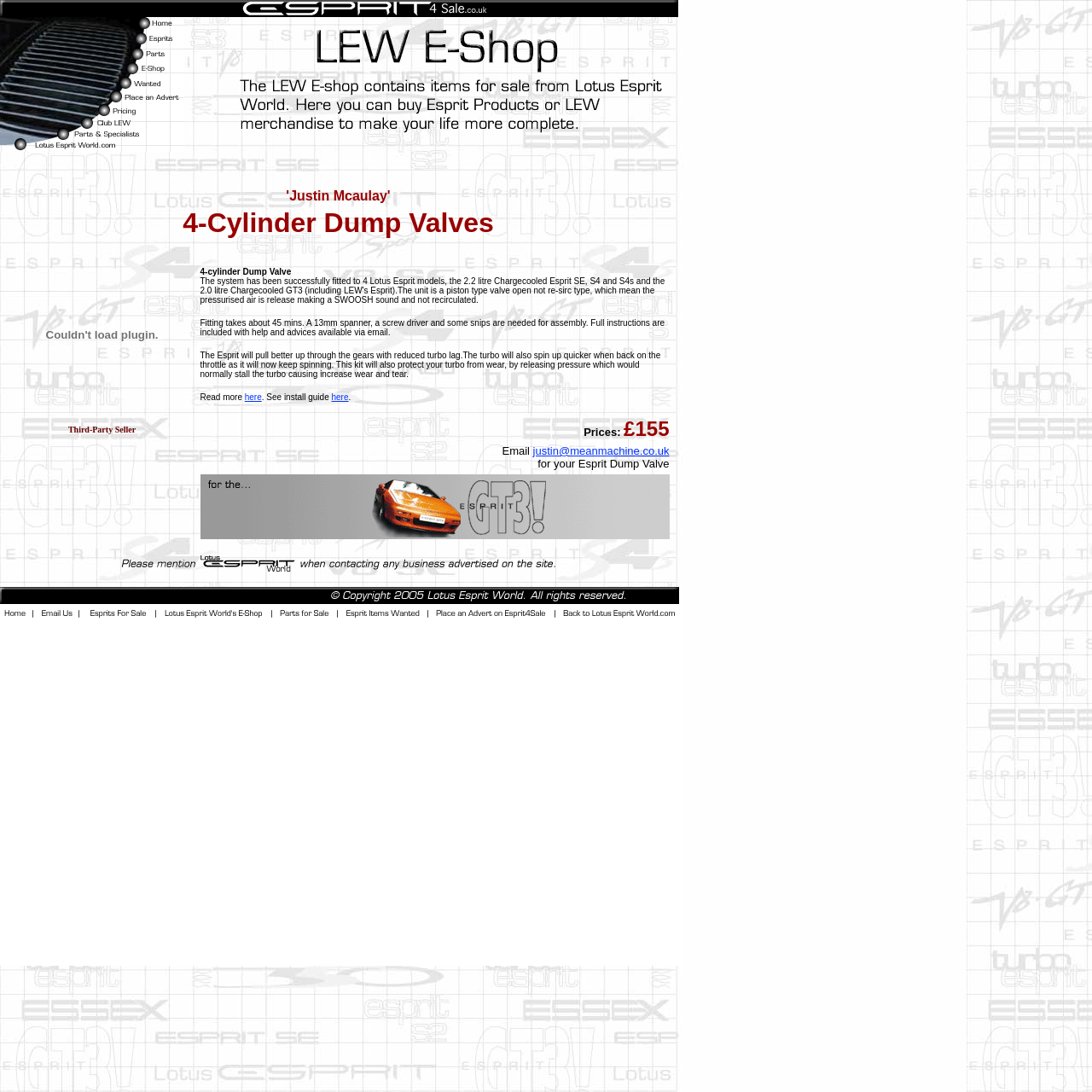Provide a thorough description of the webpage you see.

This webpage is dedicated to the Lotus Esprit, a British mid-engined supercar. At the top, there is a link and a layout table with several rows, each containing two cells. The left cells have links with images, labeled "Esprits 4 Sale", "Esprits", "Parts", "E-Shop", "Wanted", "Place an Advert", "Pricing", "Club LEW", and "Parts & Specialists". The right cells are empty.

Below the layout table, there is an image and a static text "4-Cylinder Dump Valves". Another layout table follows, with three rows. The first row has a plugin object and an embedded object on the left, and a long text on the right, describing a 4-cylinder dump valve system for Lotus Esprit models. The text explains the benefits of the system, including improved performance and reduced turbo lag, and provides links to read more and see an installation guide.

The second row has a label "Third-Party Seller" on the left and a price "£155" on the right. The third row has an email address "justin@meanmachine.co.uk" on the right, with a link to contact for purchasing an Esprit dump valve. There is another image at the bottom of the page.